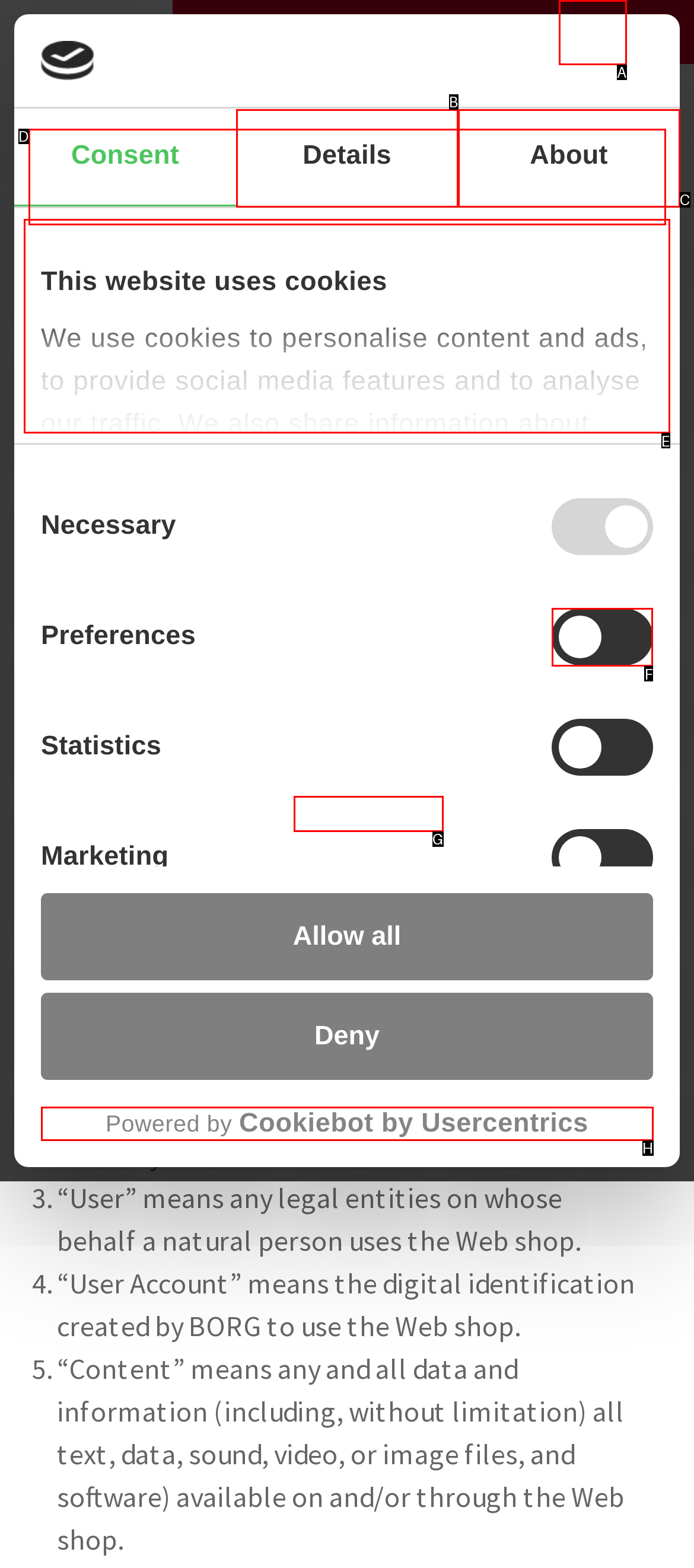Select the letter associated with the UI element you need to click to perform the following action: Select the 'Preferences' checkbox
Reply with the correct letter from the options provided.

F